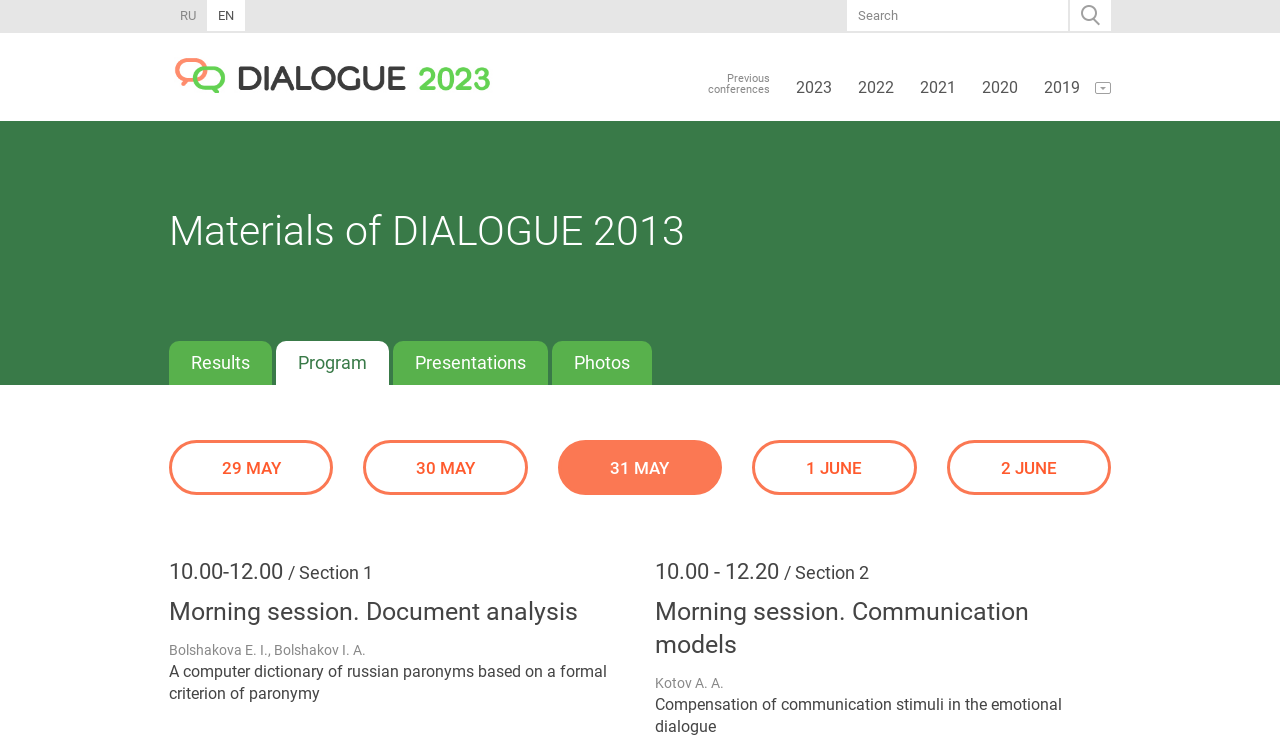Give a succinct answer to this question in a single word or phrase: 
What is the language of the link at the top left?

RU